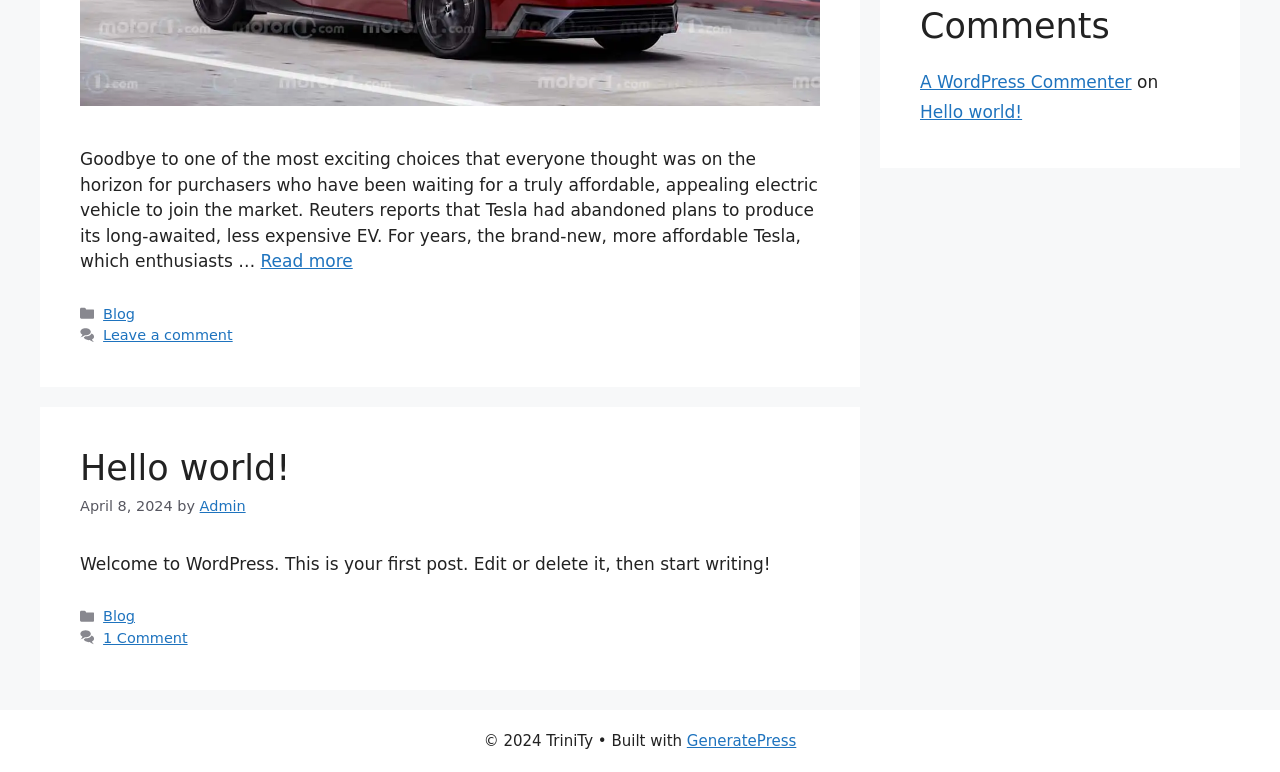Using the description: "A WordPress Commenter", determine the UI element's bounding box coordinates. Ensure the coordinates are in the format of four float numbers between 0 and 1, i.e., [left, top, right, bottom].

[0.719, 0.093, 0.884, 0.119]